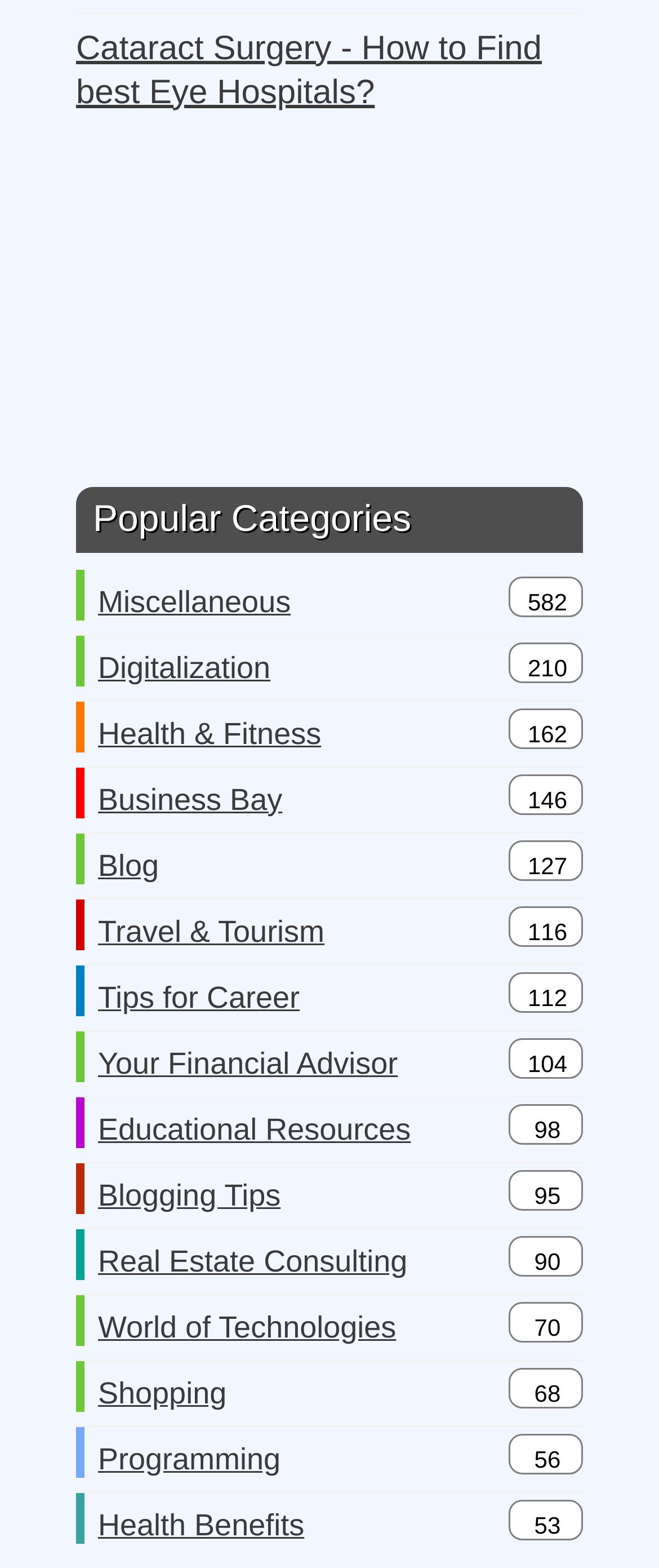Please identify the bounding box coordinates of the element I should click to complete this instruction: 'Visit the Facebook page'. The coordinates should be given as four float numbers between 0 and 1, like this: [left, top, right, bottom].

None